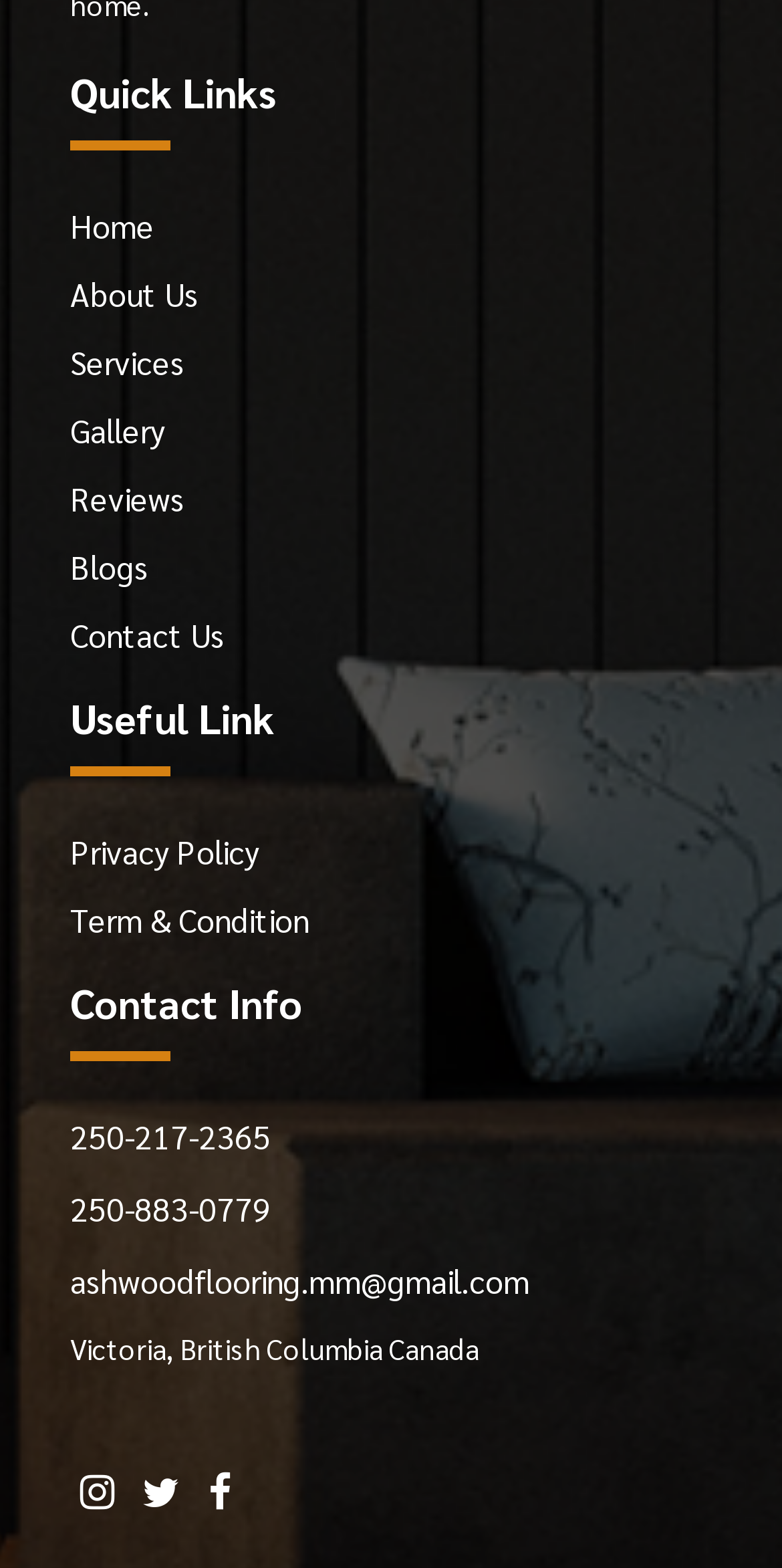Identify the bounding box for the UI element that is described as follows: "Reviews".

[0.09, 0.302, 0.91, 0.335]